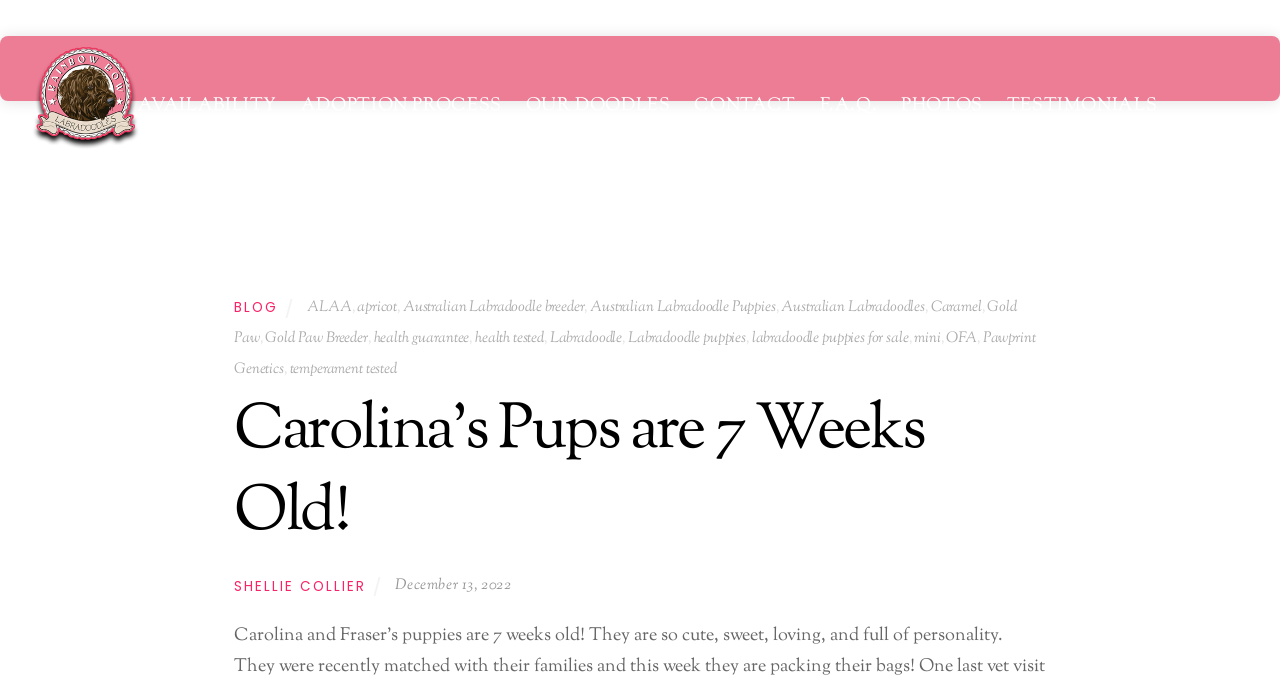Indicate the bounding box coordinates of the element that needs to be clicked to satisfy the following instruction: "Check 'TESTIMONIALS'". The coordinates should be four float numbers between 0 and 1, i.e., [left, top, right, bottom].

[0.781, 0.102, 0.91, 0.21]